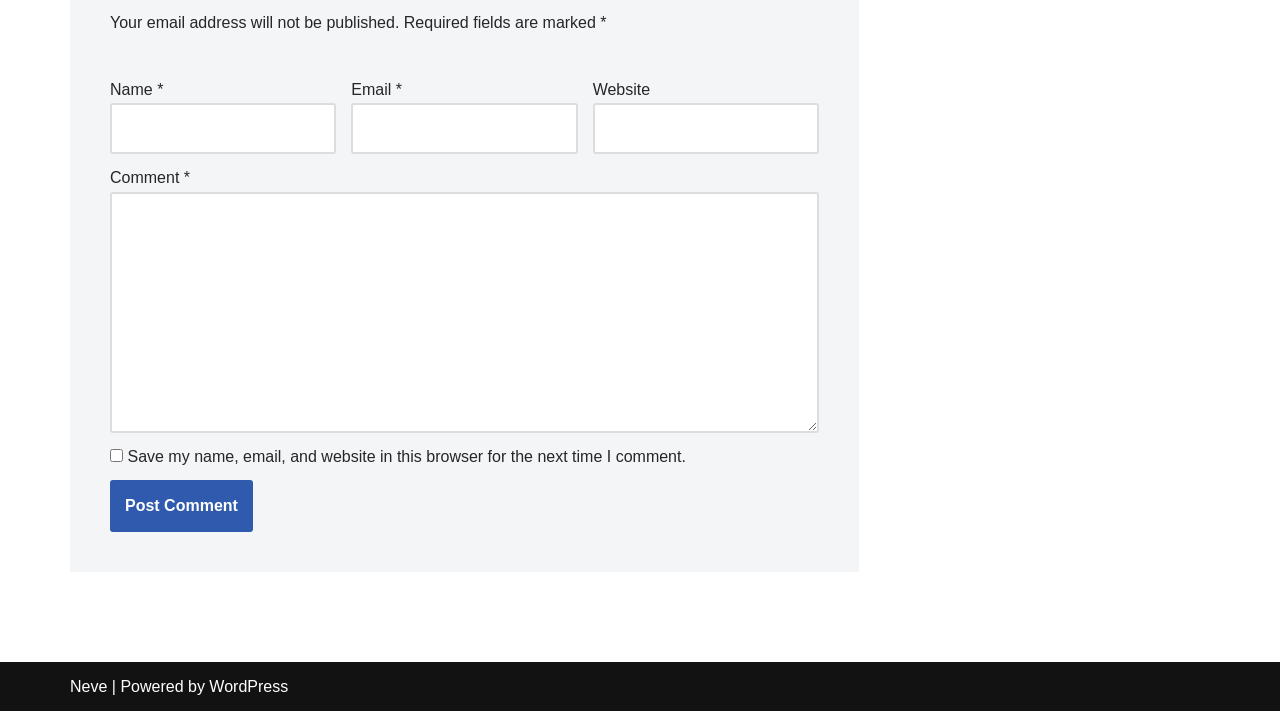Please study the image and answer the question comprehensively:
What is required to post a comment?

Based on the webpage, there are three fields marked with an asterisk (*) which indicates they are required fields. These fields are Name, Email, and Comment. Therefore, to post a comment, one must fill in these three fields.